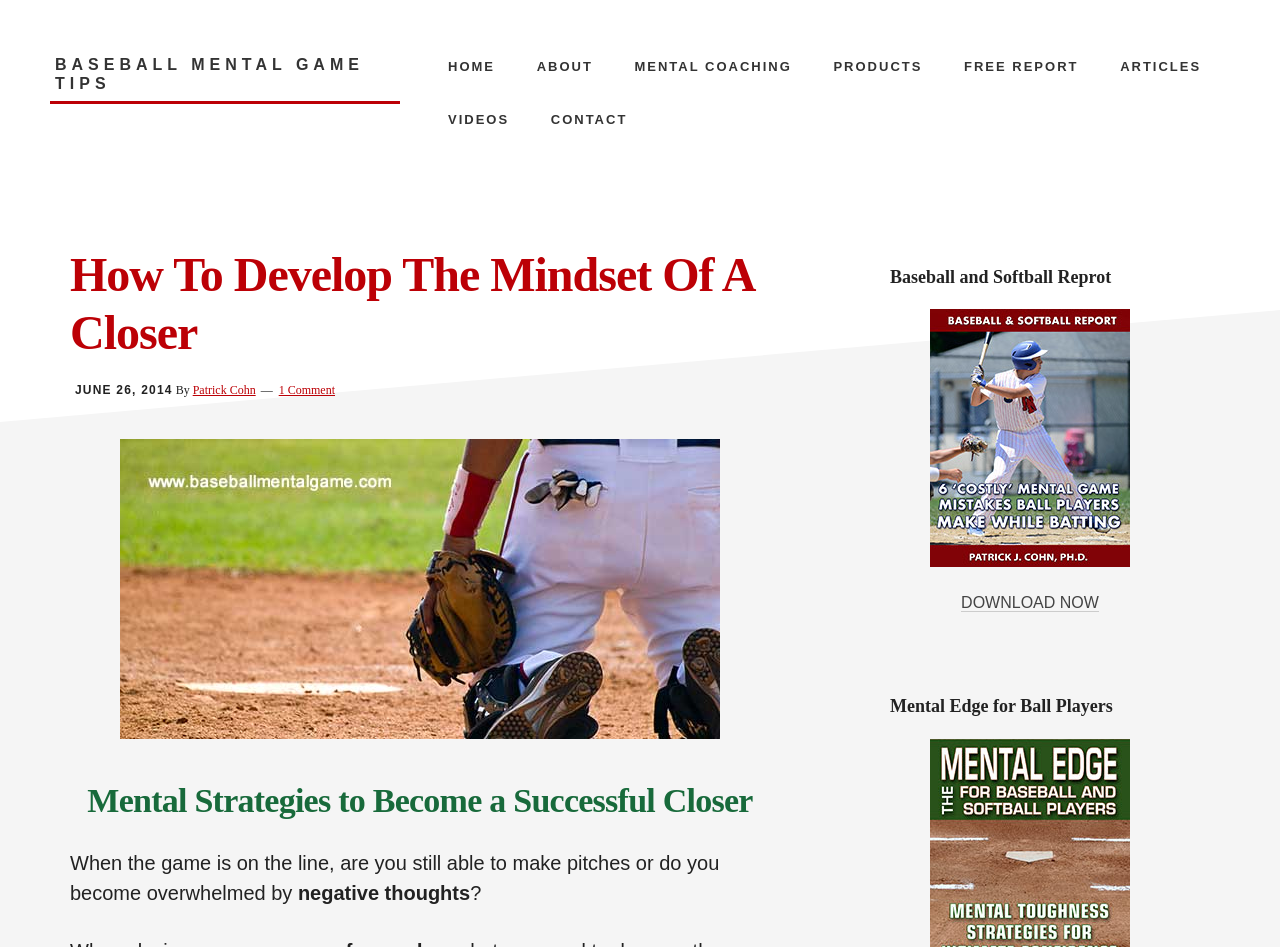Find the bounding box coordinates for the area that should be clicked to accomplish the instruction: "View the 'MENTAL COACHING' page".

[0.482, 0.042, 0.633, 0.098]